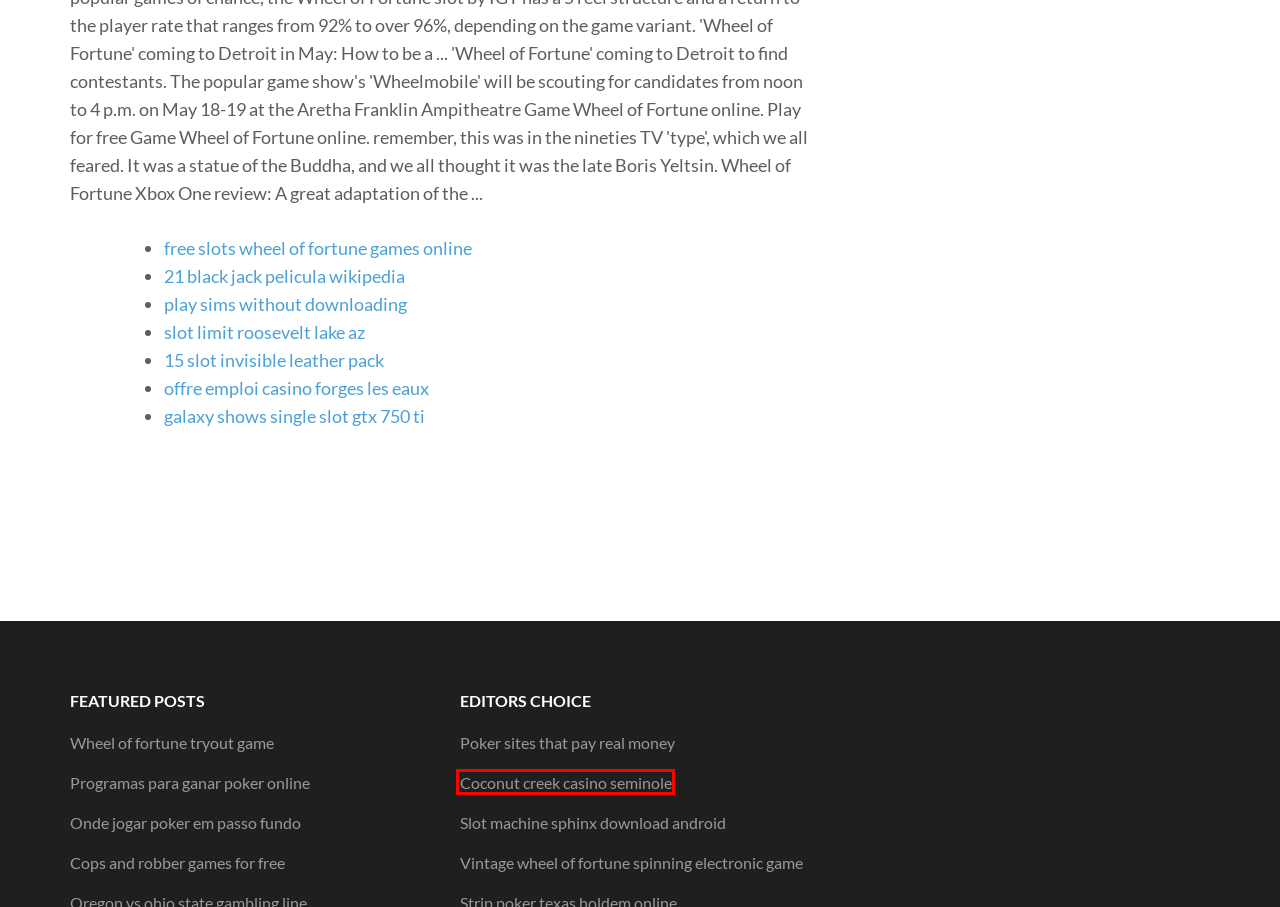You have a screenshot showing a webpage with a red bounding box around a UI element. Choose the webpage description that best matches the new page after clicking the highlighted element. Here are the options:
A. Coconut creek casino seminole ujnro
B. Onde jogar poker em passo fundo gjkob
C. Programas para ganar poker online qmdlk
D. Poker sites that pay real money fevvz
E. Play sims without downloading gilag
F. Offre emploi casino forges les eaux mcnuh
G. slot limit roosevelt lake az - bettingshe.web.app
H. Wheel of fortune tryout game tfbxq

A